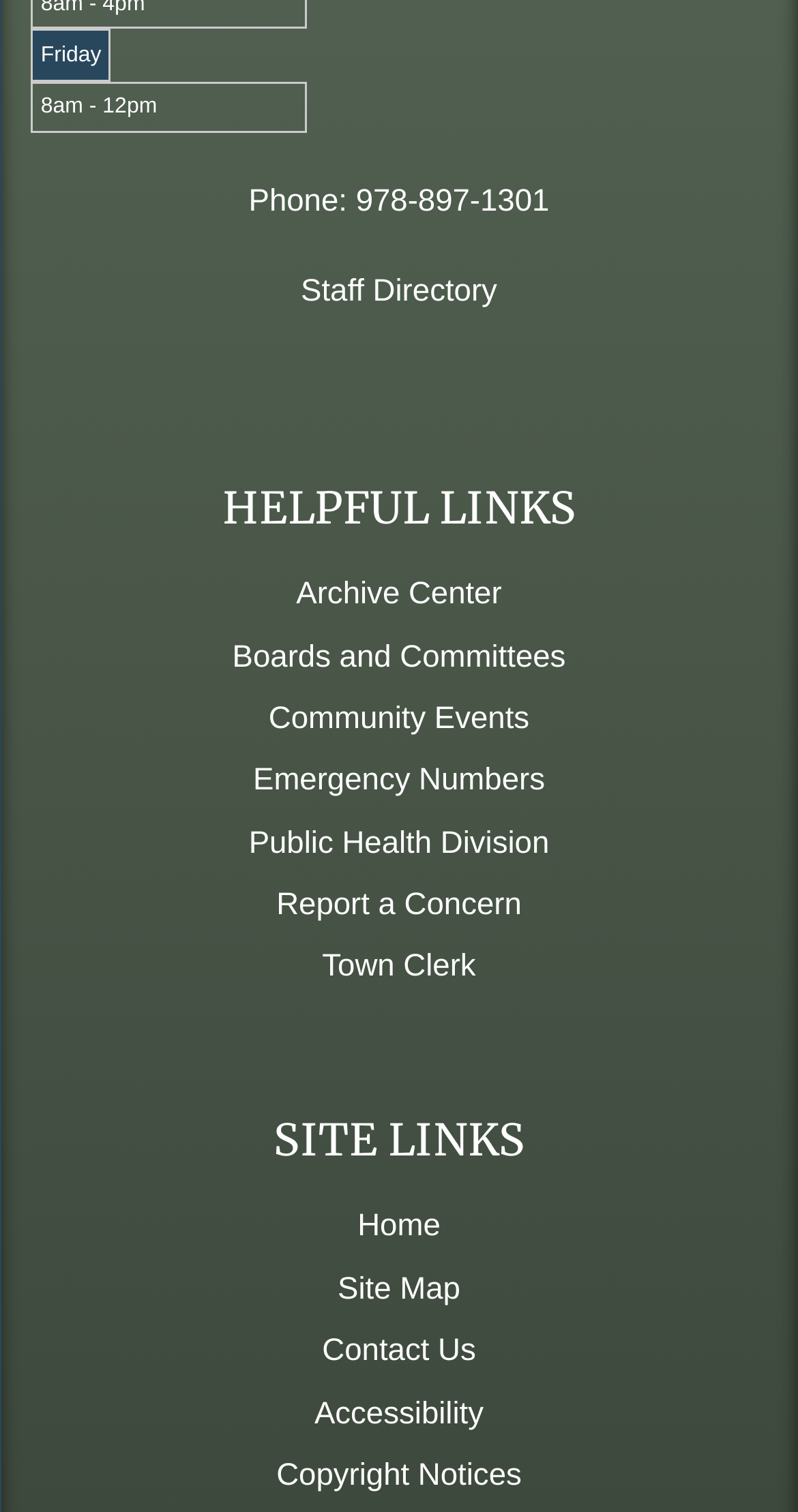Show the bounding box coordinates for the HTML element as described: "Report a Concern".

[0.346, 0.587, 0.654, 0.61]